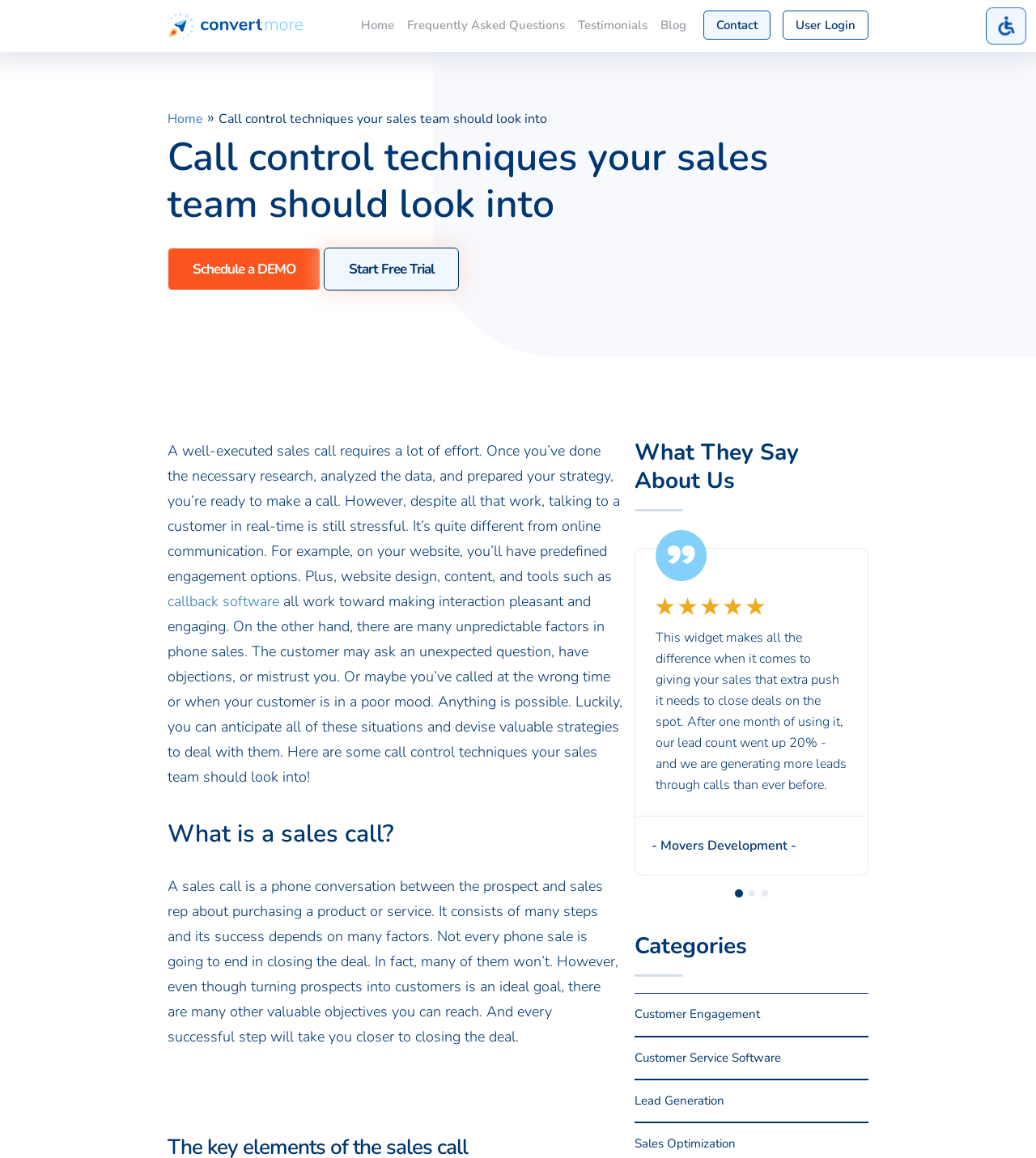Determine the bounding box coordinates of the area to click in order to meet this instruction: "Click on the 'Accessibility Helper sidebar' button".

[0.952, 0.006, 0.989, 0.039]